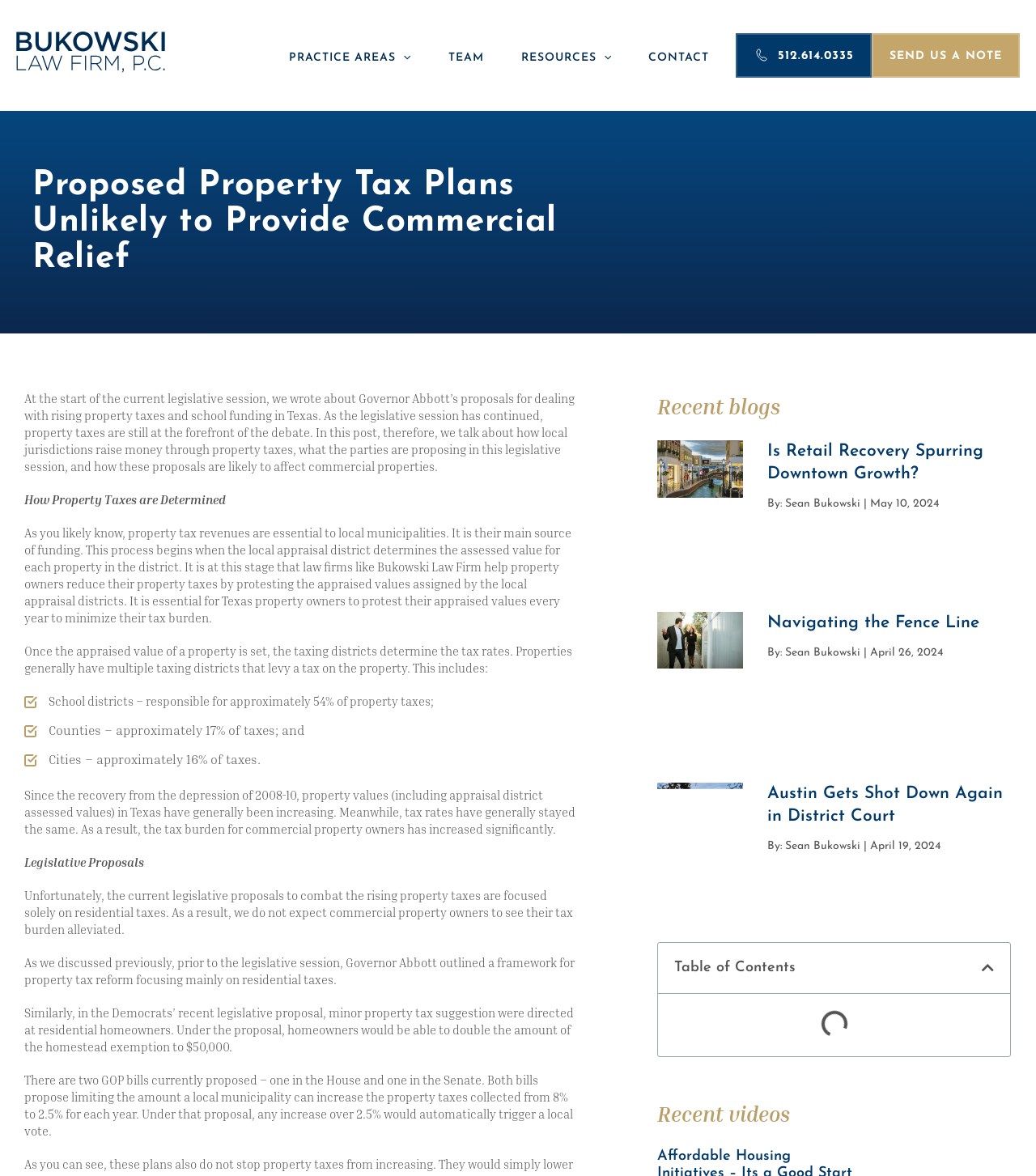What is the primary heading on this webpage?

Proposed Property Tax Plans Unlikely to Provide Commercial Relief